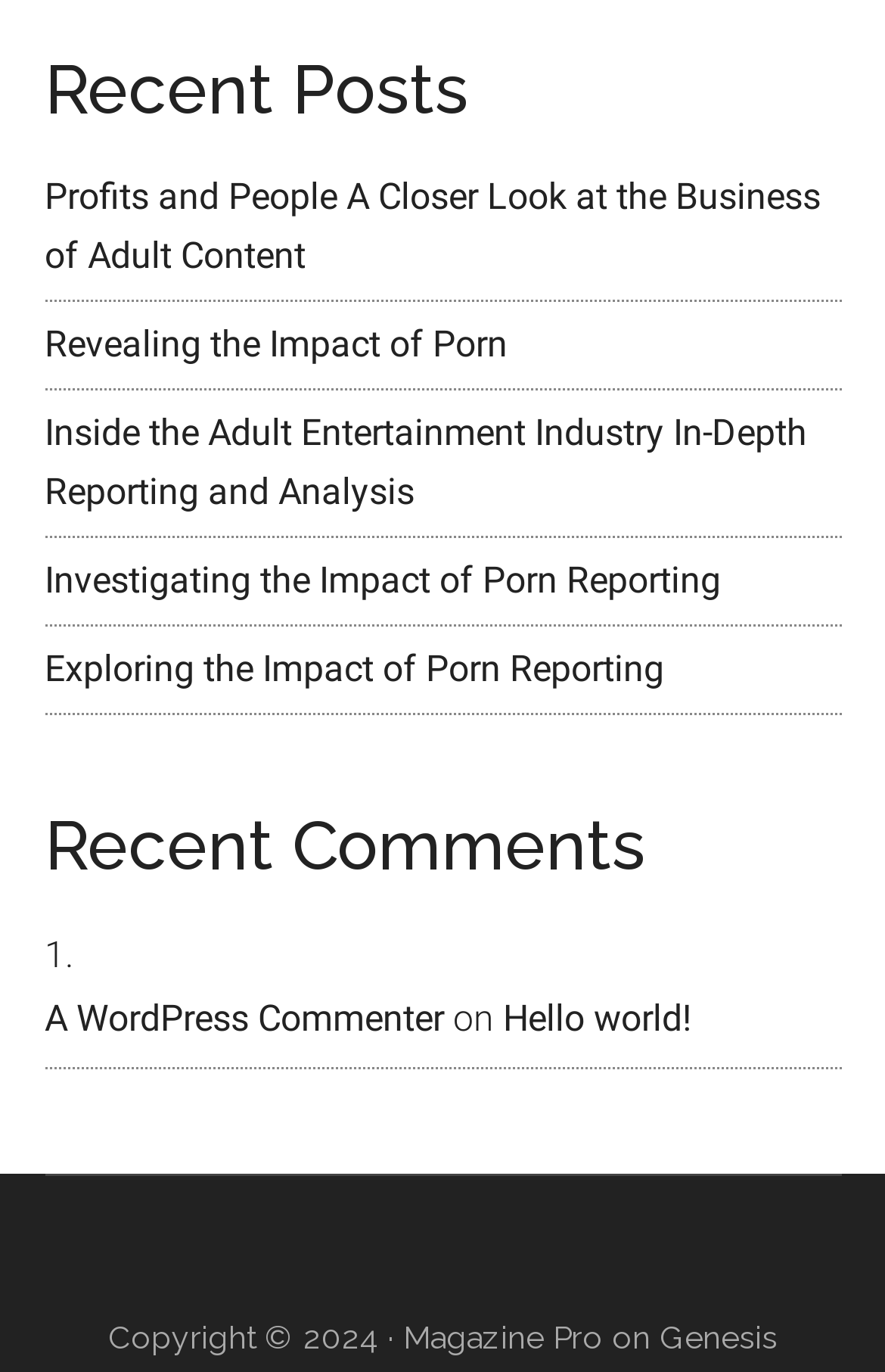How many recent posts are listed?
Kindly offer a detailed explanation using the data available in the image.

I counted the number of links under the 'Recent Posts' heading, which are 'Profits and People A Closer Look at the Business of Adult Content', 'Revealing the Impact of Porn', 'Inside the Adult Entertainment Industry In-Depth Reporting and Analysis', 'Investigating the Impact of Porn Reporting', and 'Exploring the Impact of Porn Reporting'. There are 5 links in total.